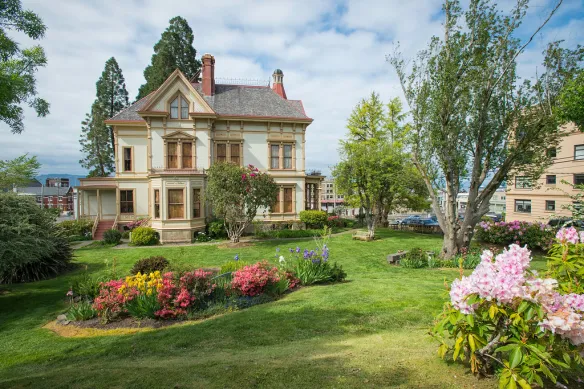What is the color of the flowers in the garden?
Answer the question with a thorough and detailed explanation.

The caption describes the vibrant colors of the flowers in the garden, specifically mentioning 'bold pinks and soft purples', which suggests that these are the prominent colors of the flowers.